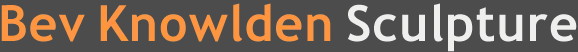Give a thorough caption for the picture.

The image features the title "Bev Knowlden Sculpture," prominently displayed in a modern typeface. The text showcases a combination of orange and white colors, creating a visually striking contrast against a dark gray background. This colorful design likely represents the artistic approach of Bev Knowlden, who is involved in the South West Sculptors group show at Powderham Castle in Devon. The event promises to highlight a diverse range of sculptural art, inviting attendees to appreciate the creative works in a historic setting.